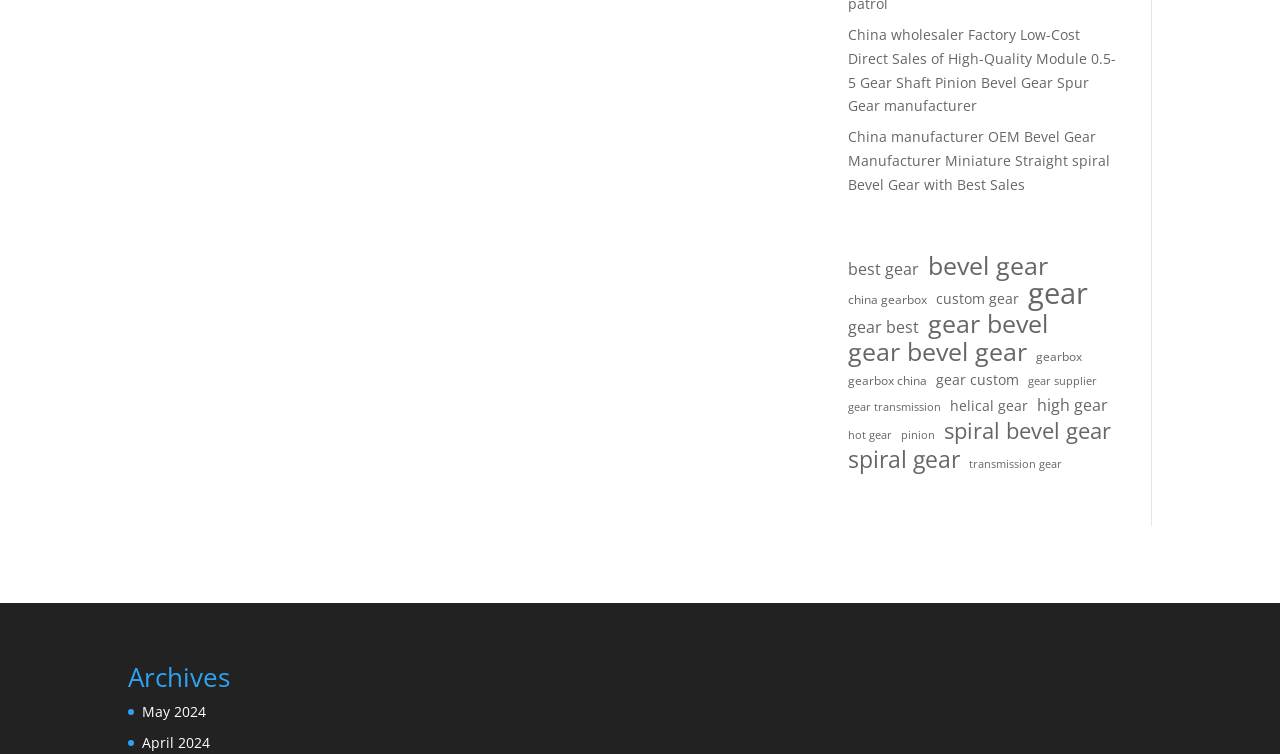Please reply to the following question with a single word or a short phrase:
What is the most popular type of gear?

Bevel gear